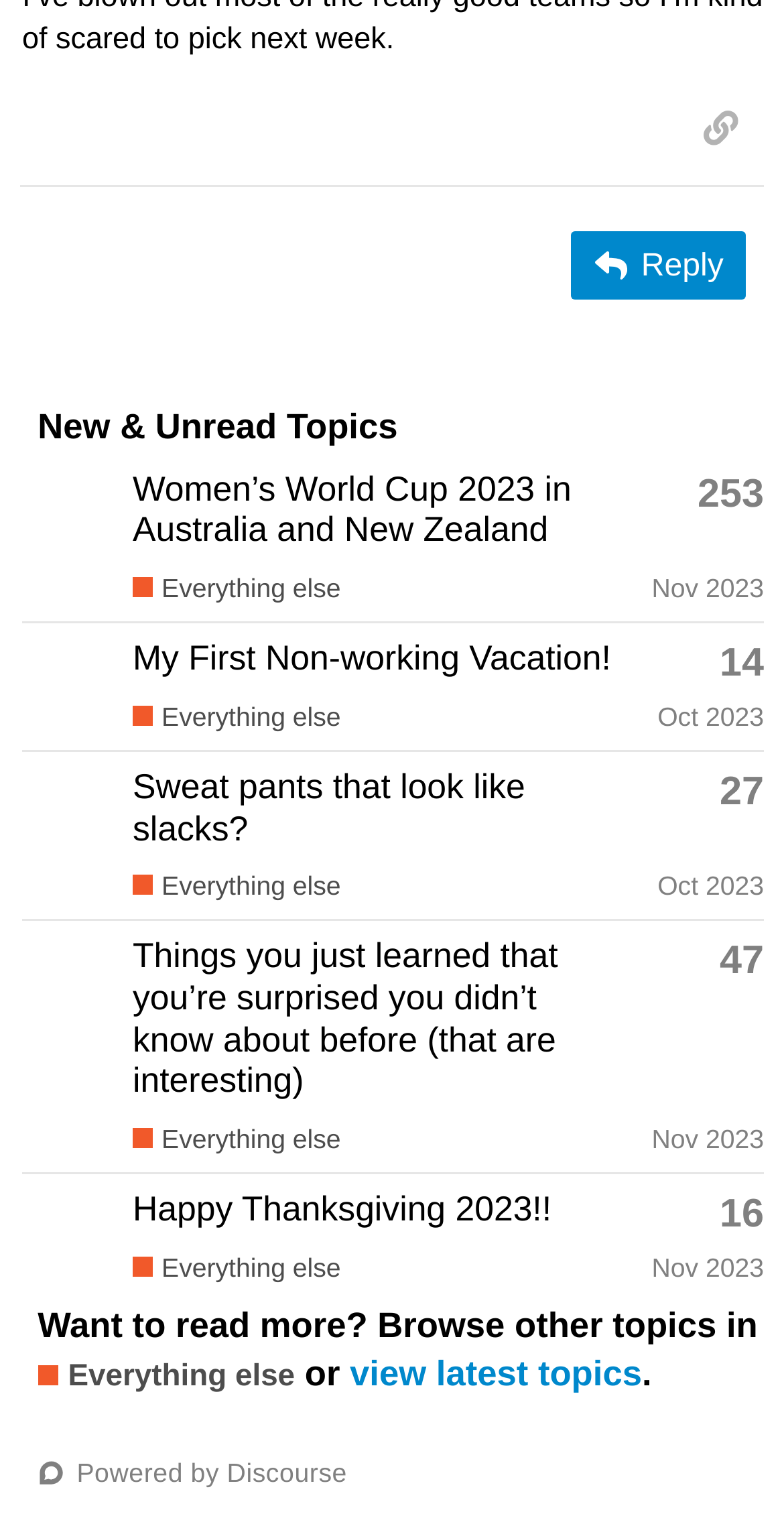Find the bounding box of the UI element described as follows: "253".

[0.89, 0.314, 0.974, 0.34]